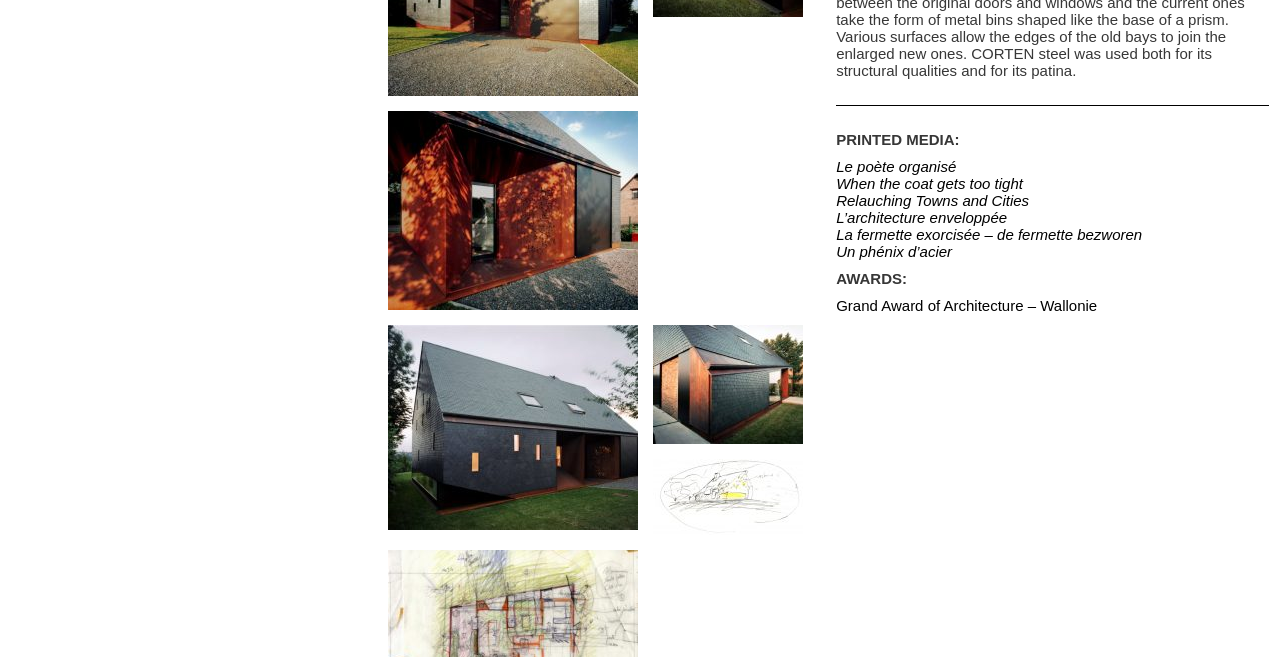Using floating point numbers between 0 and 1, provide the bounding box coordinates in the format (top-left x, top-left y, bottom-right x, bottom-right y). Locate the UI element described here: Le poète organisé

[0.653, 0.24, 0.747, 0.266]